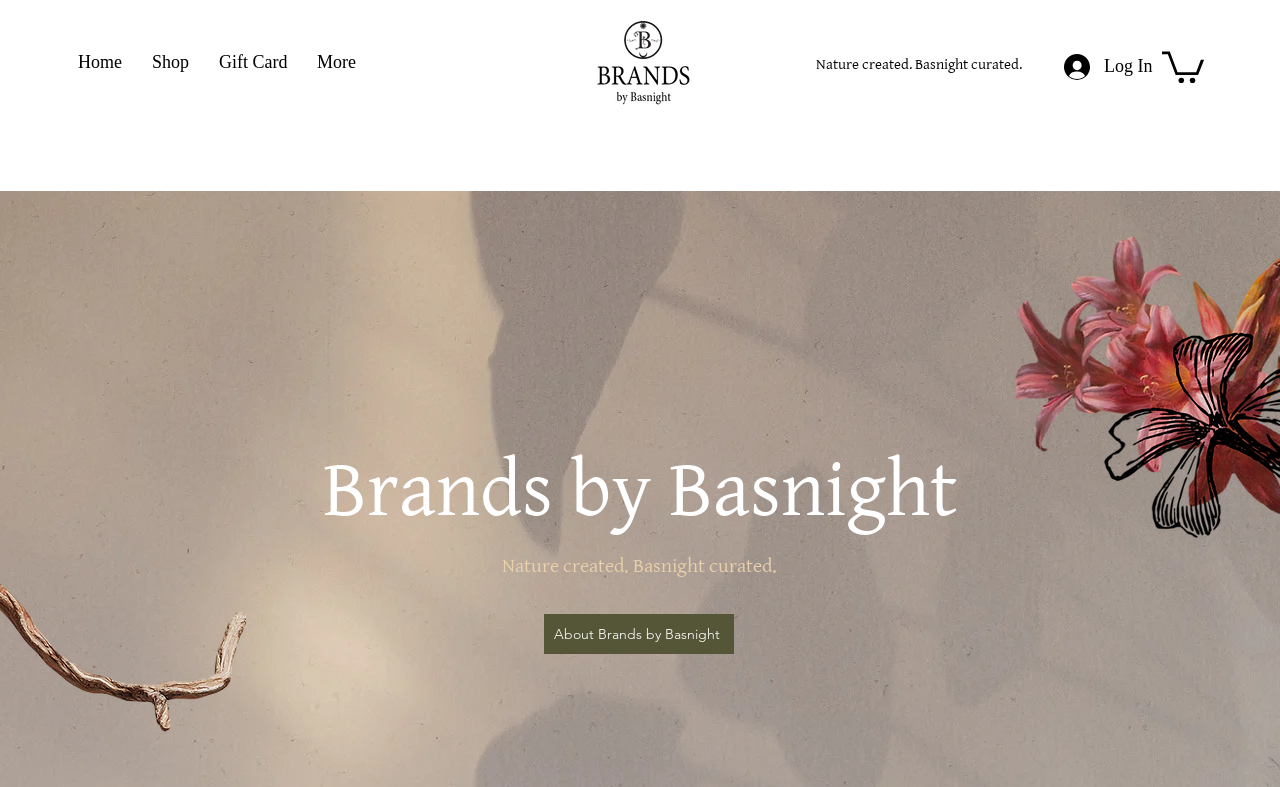Create an elaborate caption that covers all aspects of the webpage.

The webpage is a landing page for "Brands by Basnight". At the top left, there is a navigation menu with four links: "Home", "Shop", "Gift Card", and "More". Below the navigation menu, there is a logo of "Brands by Basnight" in black, which is an image. 

To the right of the logo, there is a heading that reads "Nature created. Basnight curated." Next to this heading, there is a "Log In" button with a small icon. 

At the top right corner, there is another button with an icon, but no text. 

Below the logo and the heading, there is a large heading that spans almost the entire width of the page, which reads "Brands by Basnight". Below this heading, there is a paragraph of text that also reads "Nature created. Basnight curated." 

Further down, there is a link to "About Brands by Basnight".